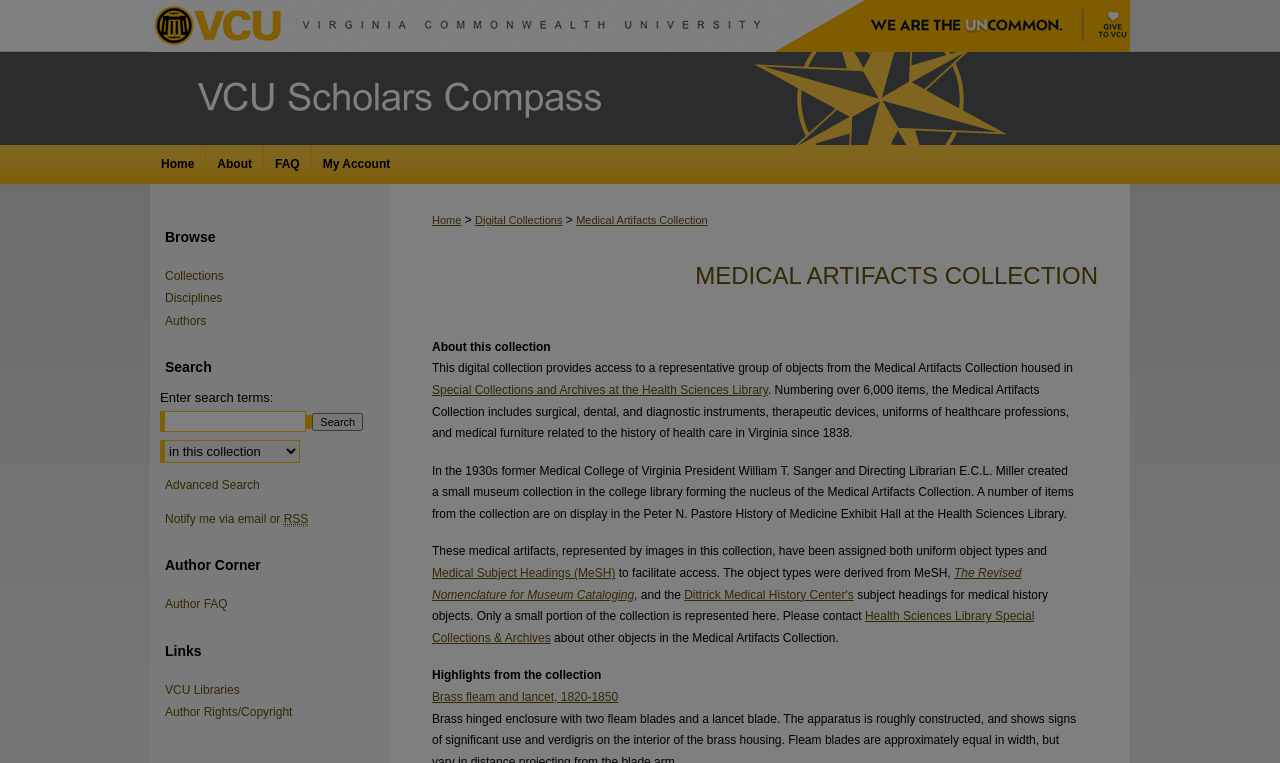What is the name of the exhibit hall where some items from the collection are on display?
Answer the question with a detailed explanation, including all necessary information.

The name of the exhibit hall is mentioned in the text 'A number of items from the collection are on display in the Peter N. Pastore History of Medicine Exhibit Hall at the Health Sciences Library'.